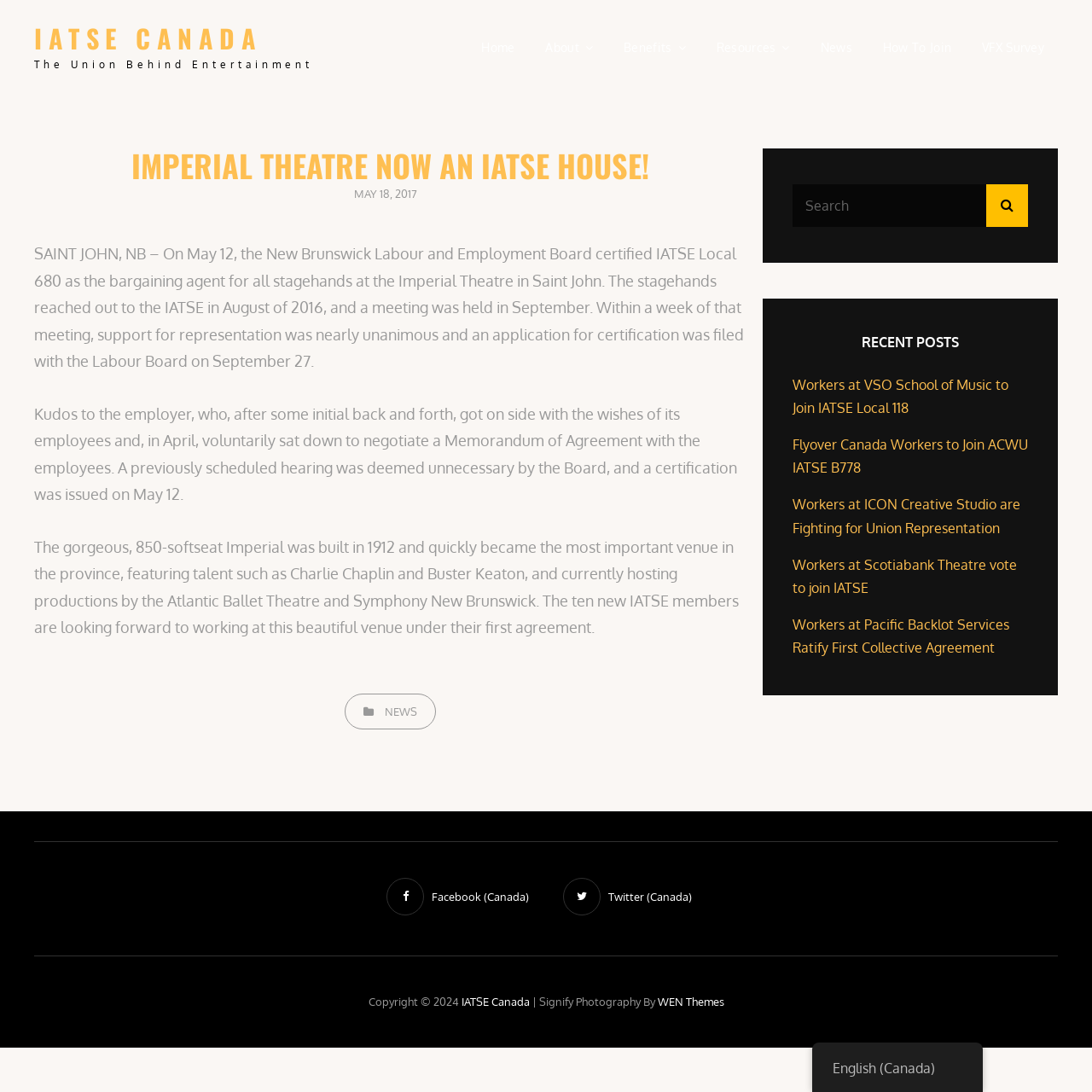Present a detailed account of what is displayed on the webpage.

The webpage is about IATSE Canada, a union behind the entertainment industry. At the top, there is a header section with a link to "IATSE CANADA" and a static text "The Union Behind Entertainment". Below this, there is a primary navigation menu with links to "Home", "About", "Benefits", "Resources", "News", "How To Join", and "VFX Survey".

The main content of the webpage is an article about the Imperial Theatre in Saint John, New Brunswick, becoming an IATSE house. The article has a heading "IMPERIAL THEATRE NOW AN IATSE HOUSE!" and is divided into several paragraphs. The first paragraph explains that the New Brunswick Labour and Employment Board certified IATSE Local 680 as the bargaining agent for all stagehands at the Imperial Theatre. The subsequent paragraphs provide more details about the certification process and the history of the Imperial Theatre.

To the right of the main content, there is a complementary section with a search bar and a heading "RECENT POSTS". Below this, there are five links to recent news articles about workers joining IATSE locals.

At the bottom of the webpage, there is a footer section with a navigation menu for social links, including Facebook and Twitter. There is also a copyright notice and a link to "IATSE Canada" with a note about the website's design and photography.